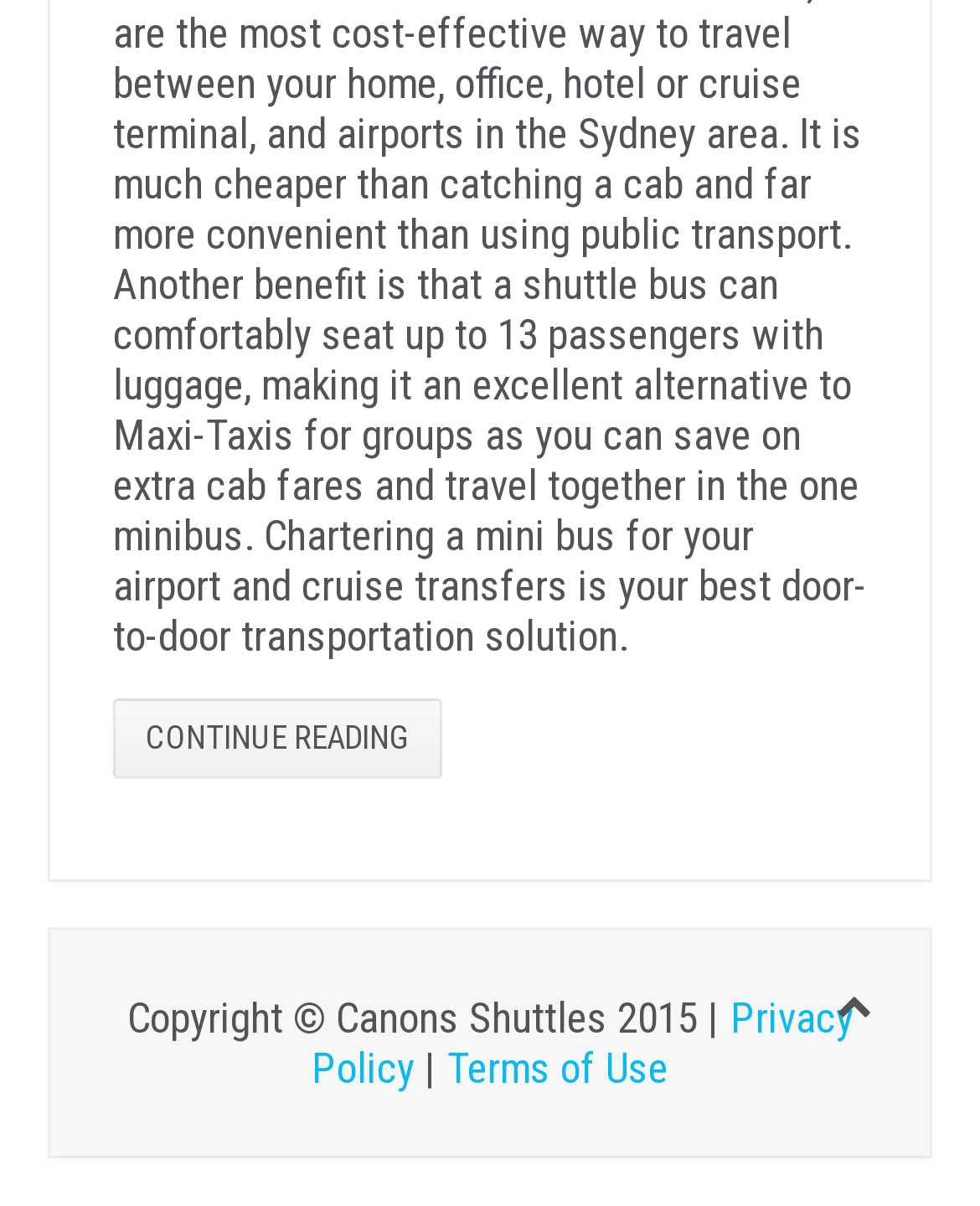Using the webpage screenshot and the element description Privacy Policy, determine the bounding box coordinates. Specify the coordinates in the format (top-left x, top-left y, bottom-right x, bottom-right y) with values ranging from 0 to 1.

[0.318, 0.823, 0.871, 0.907]